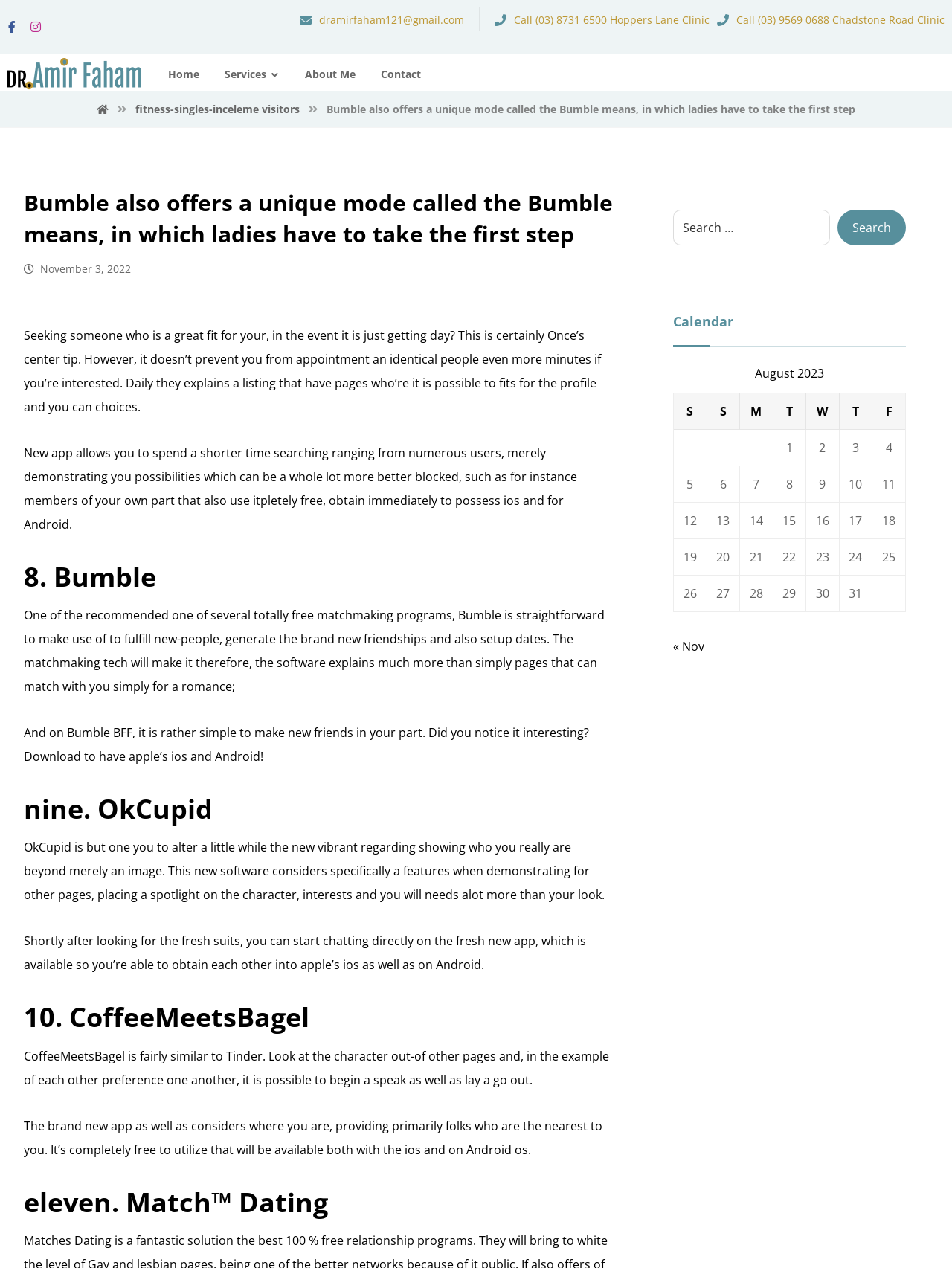Identify the bounding box coordinates of the clickable region necessary to fulfill the following instruction: "Click the 'Facebook' link". The bounding box coordinates should be four float numbers between 0 and 1, i.e., [left, top, right, bottom].

[0.0, 0.012, 0.025, 0.03]